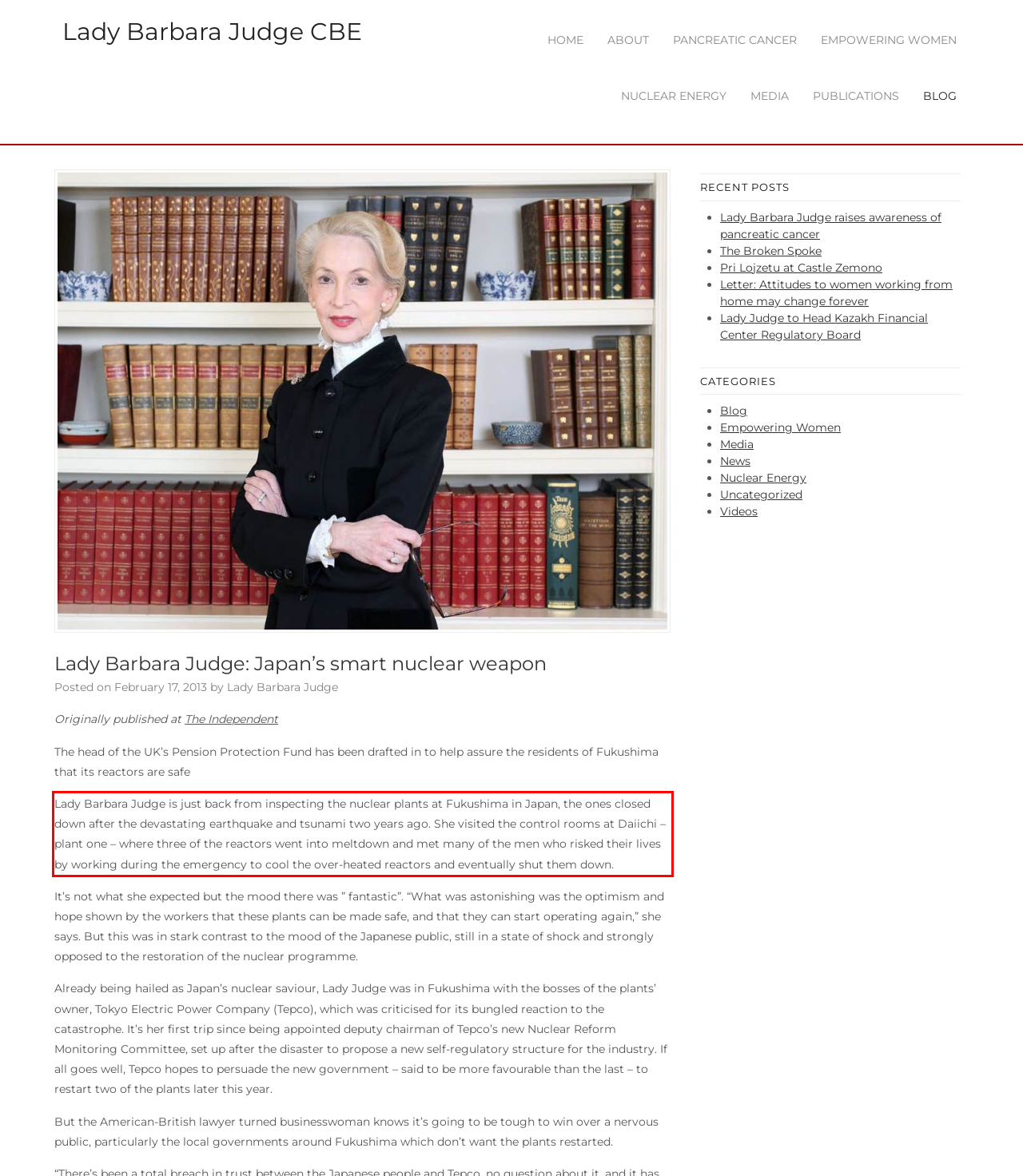You are looking at a screenshot of a webpage with a red rectangle bounding box. Use OCR to identify and extract the text content found inside this red bounding box.

Lady Barbara Judge is just back from inspecting the nuclear plants at Fukushima in Japan, the ones closed down after the devastating earthquake and tsunami two years ago. She visited the control rooms at Daiichi – plant one – where three of the reactors went into meltdown and met many of the men who risked their lives by working during the emergency to cool the over-heated reactors and eventually shut them down.